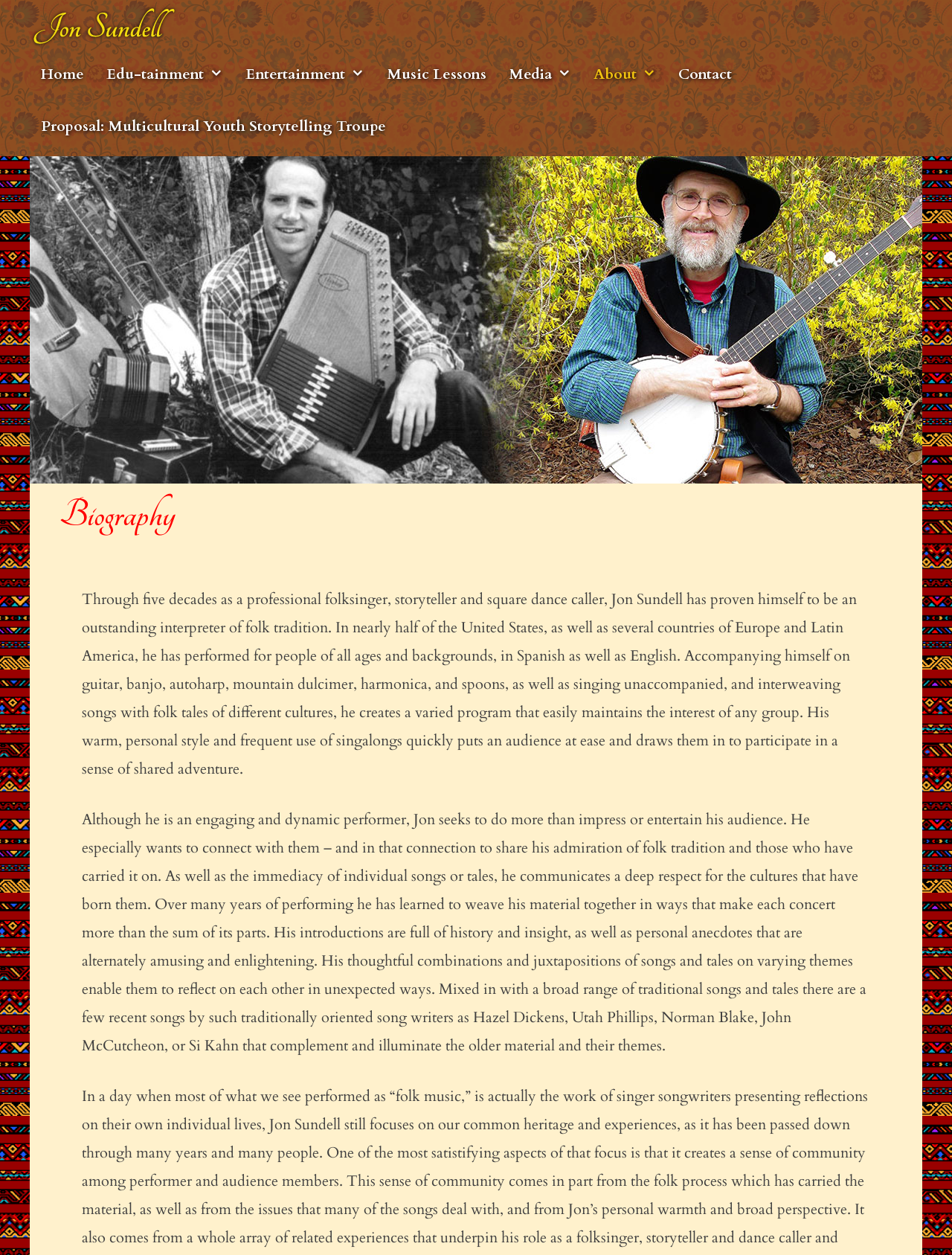Find the bounding box coordinates for the area that should be clicked to accomplish the instruction: "Click on the 'Contact' link".

[0.701, 0.039, 0.78, 0.08]